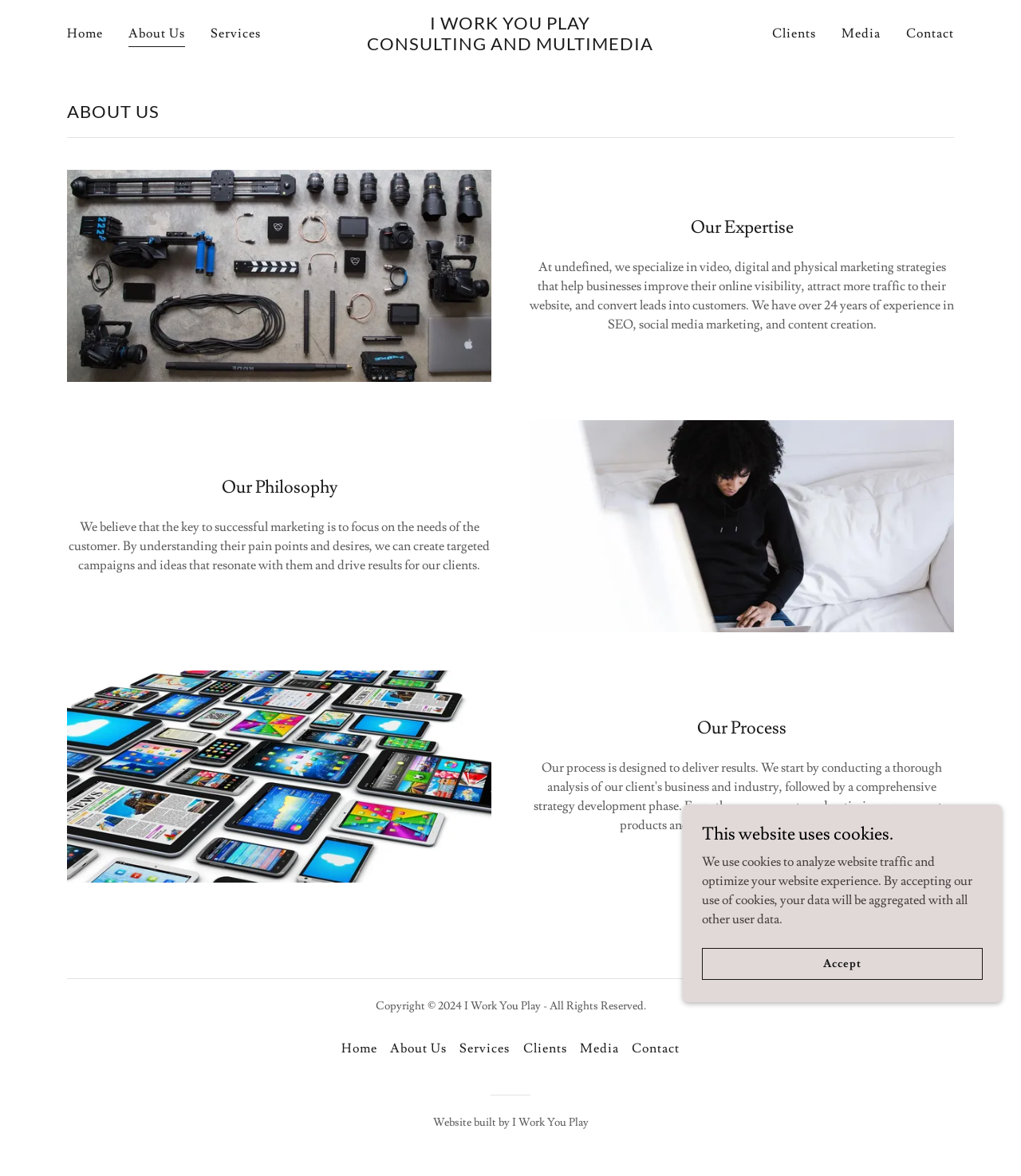Find and specify the bounding box coordinates that correspond to the clickable region for the instruction: "Check the Media section".

[0.819, 0.017, 0.867, 0.041]